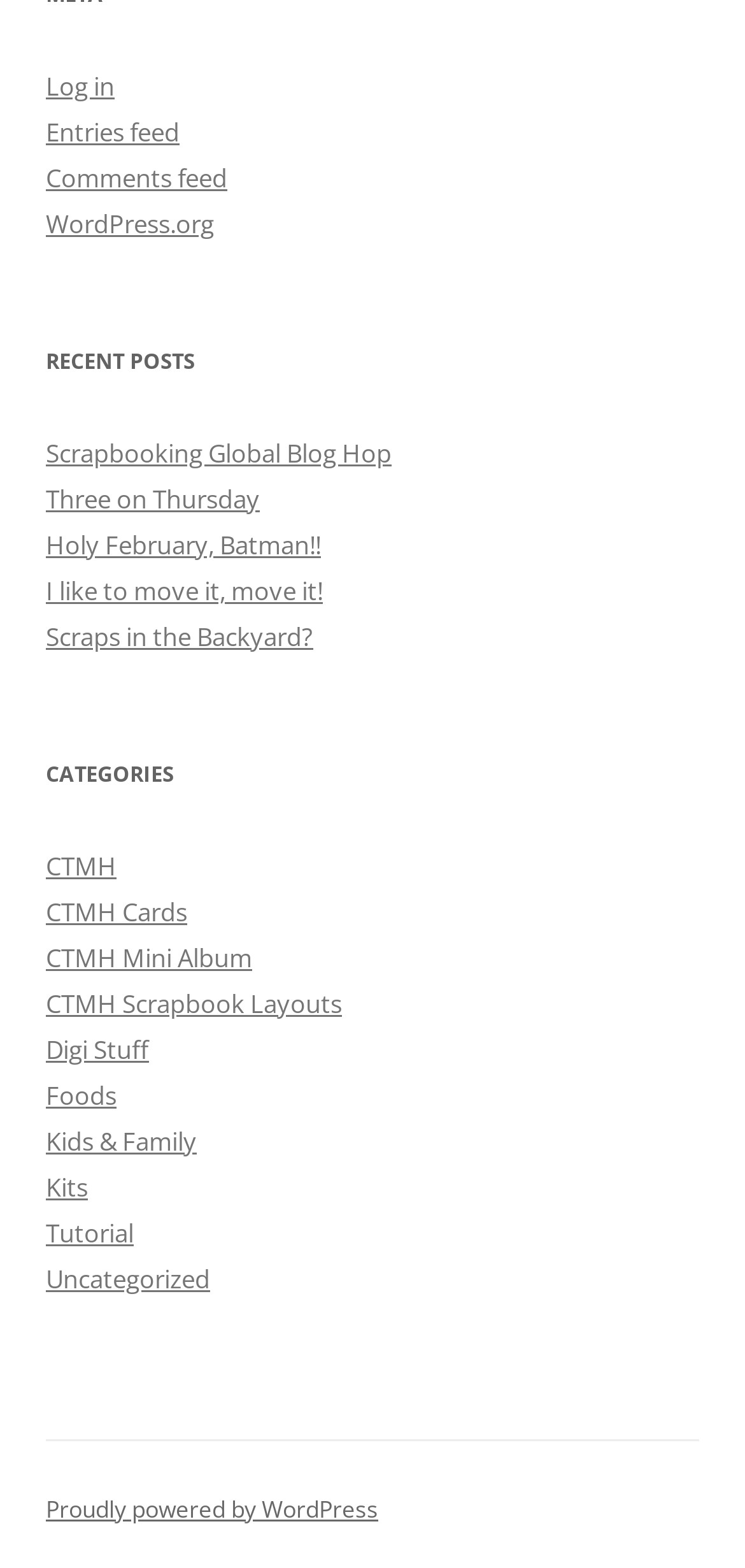Locate the bounding box coordinates for the element described below: "Proudly powered by WordPress". The coordinates must be four float values between 0 and 1, formatted as [left, top, right, bottom].

[0.062, 0.952, 0.508, 0.973]